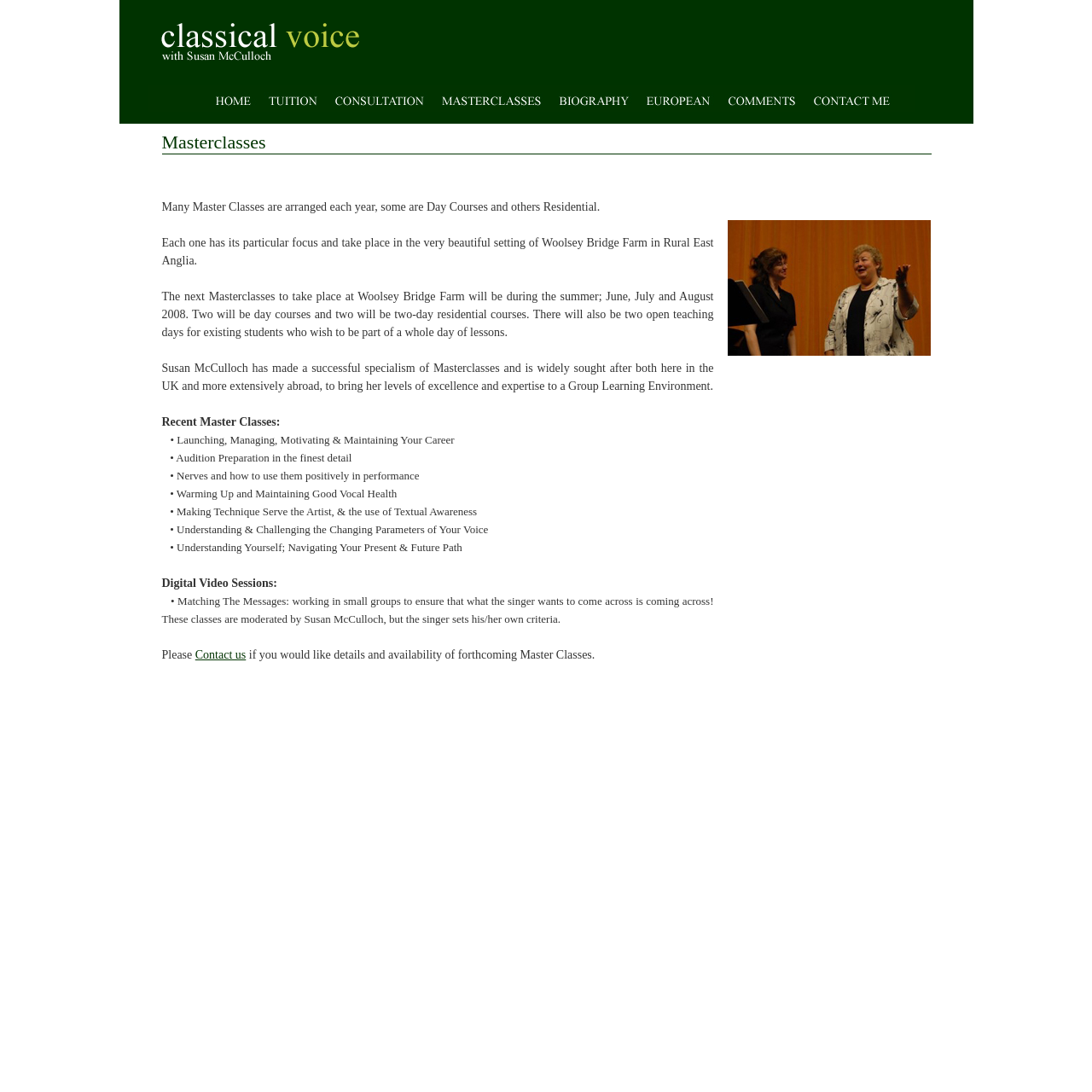What is the purpose of the Digital Video Sessions?
Provide an in-depth answer to the question, covering all aspects.

Based on the StaticText element with the text 'Matching The Messages: working in small groups to ensure that what the singer wants to come across is coming across! These classes are moderated by Susan McCulloch, but the singer sets his/her own criteria.', I can infer that the purpose of the Digital Video Sessions is to match the messages.